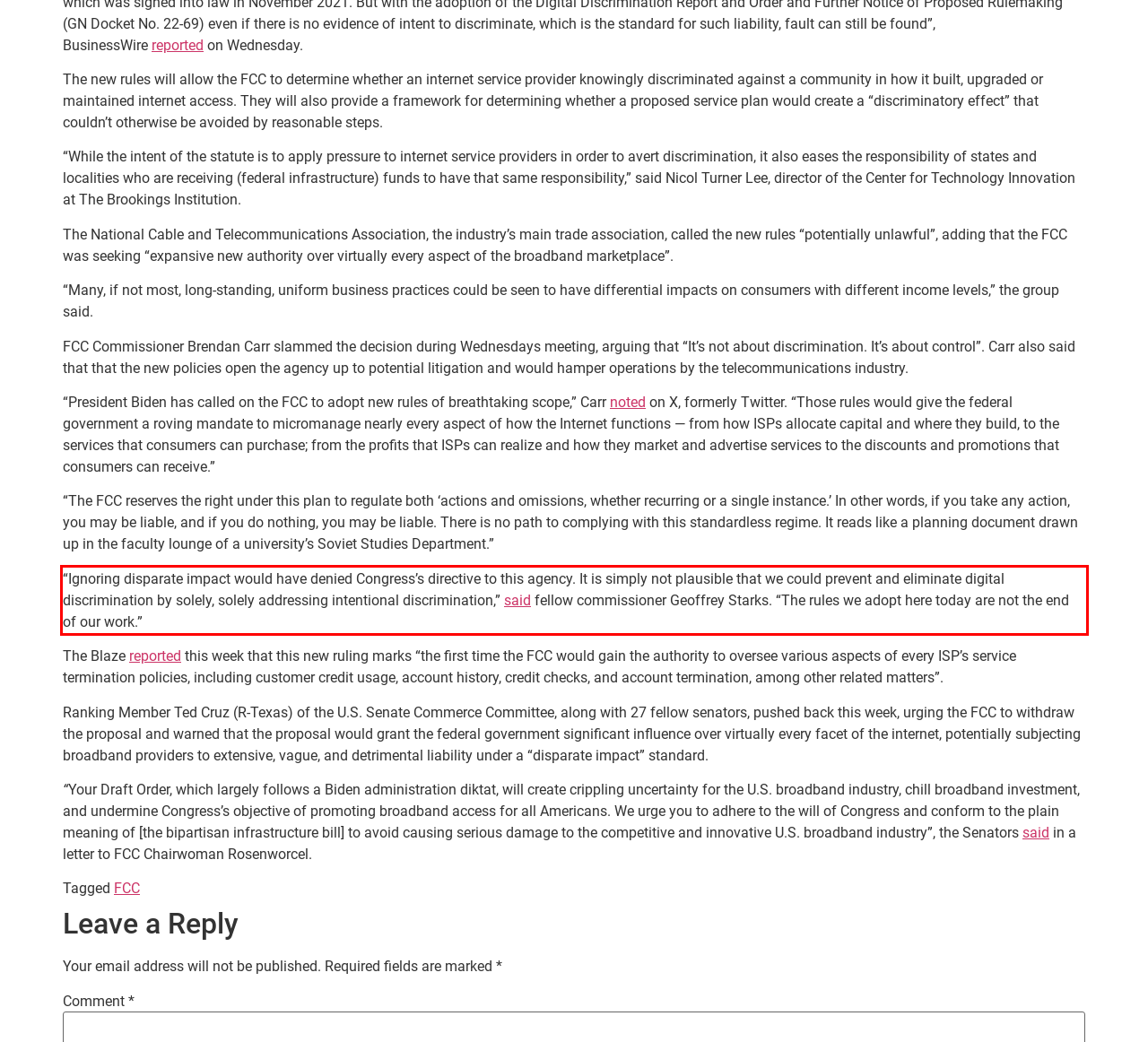Given a screenshot of a webpage with a red bounding box, please identify and retrieve the text inside the red rectangle.

“Ignoring disparate impact would have denied Congress’s directive to this agency. It is simply not plausible that we could prevent and eliminate digital discrimination by solely, solely addressing intentional discrimination,” said fellow commissioner Geoffrey Starks. “The rules we adopt here today are not the end of our work.”